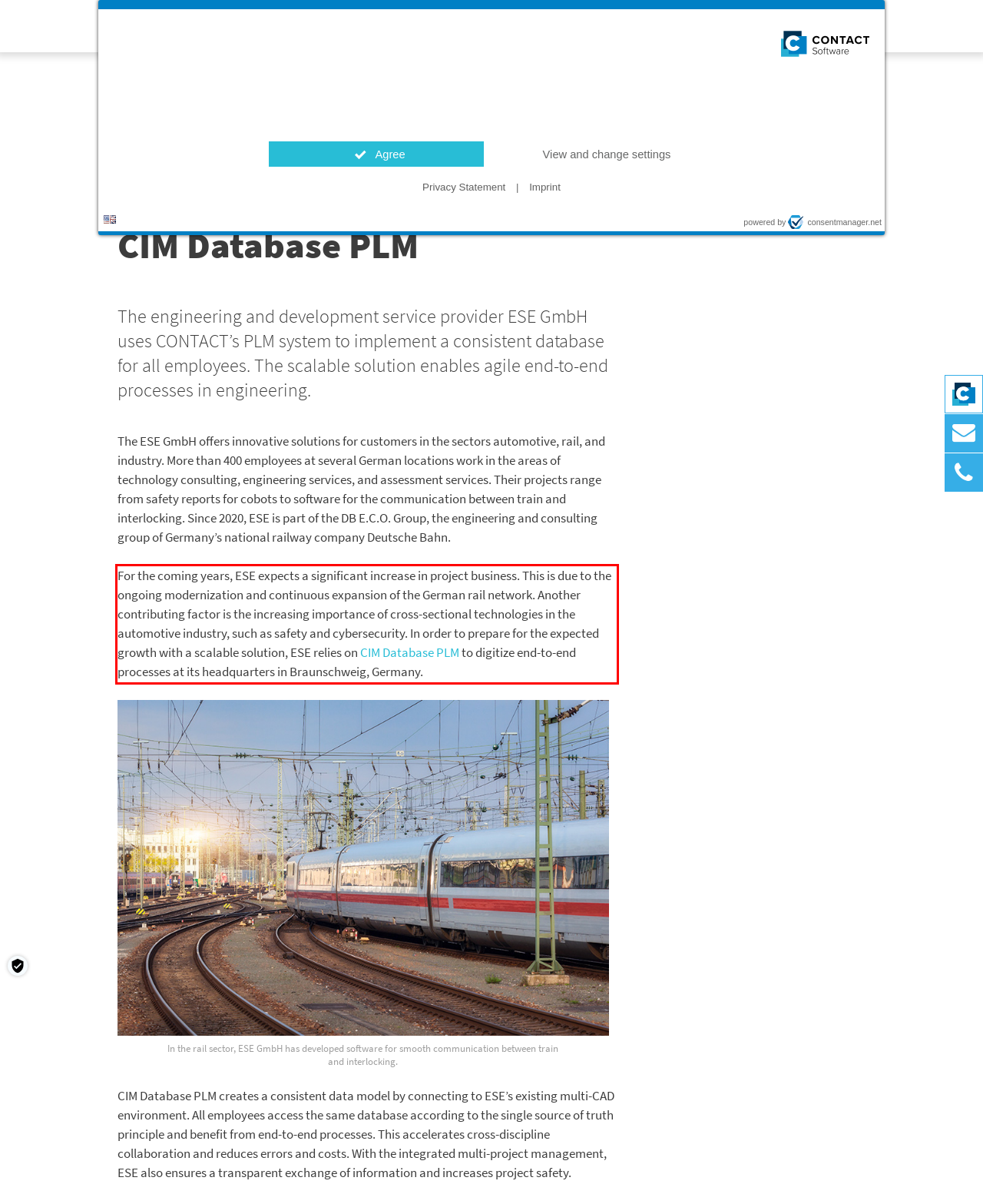With the provided screenshot of a webpage, locate the red bounding box and perform OCR to extract the text content inside it.

For the coming years, ESE expects a significant increase in project business. This is due to the ongoing modernization and continuous expansion of the German rail network. Another contributing factor is the increasing importance of cross-sectional technologies in the automotive industry, such as safety and cybersecurity. In order to prepare for the expected growth with a scalable solution, ESE relies on CIM Database PLM to digitize end-to-end processes at its headquarters in Braunschweig, Germany.